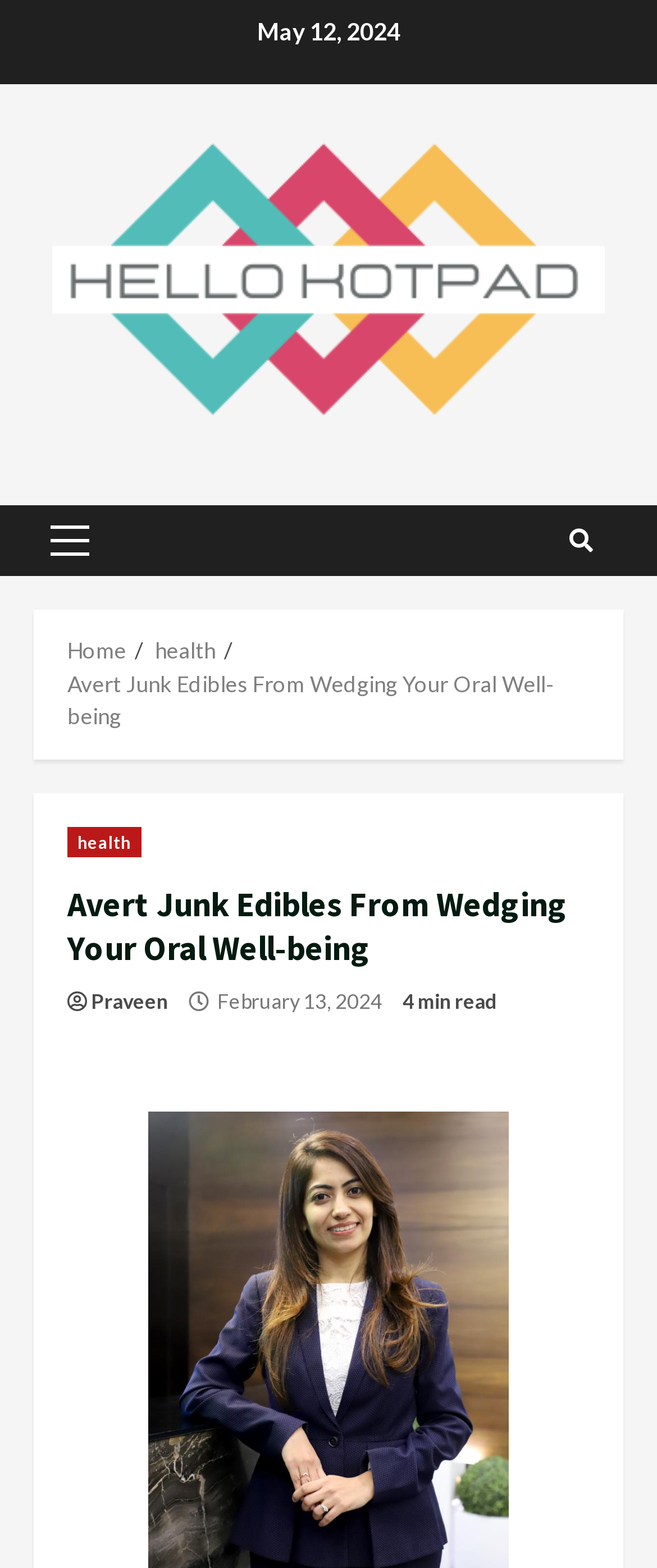Please predict the bounding box coordinates of the element's region where a click is necessary to complete the following instruction: "Search for something". The coordinates should be represented by four float numbers between 0 and 1, i.e., [left, top, right, bottom].

None